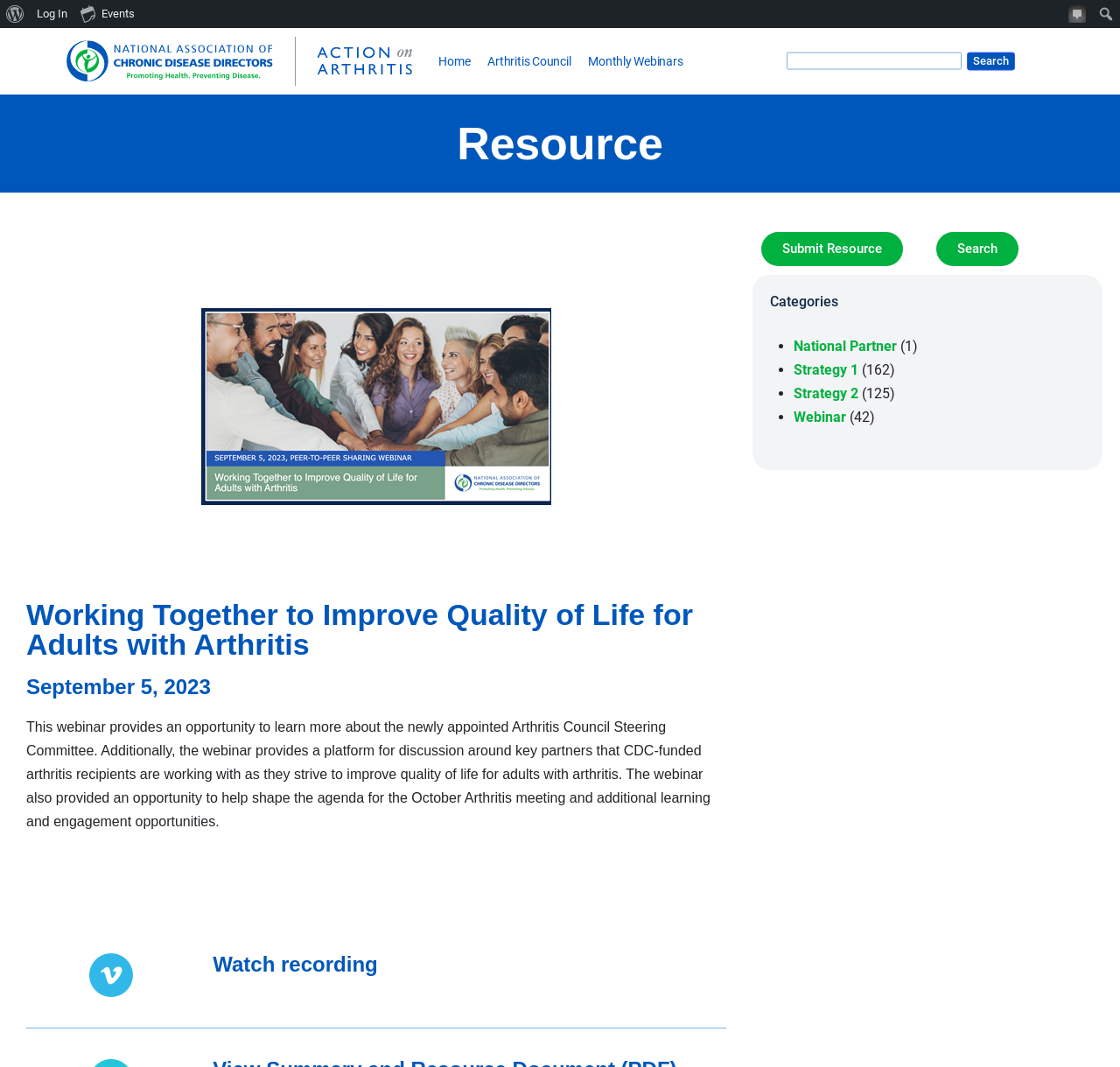What is the logo of the website?
Look at the screenshot and give a one-word or phrase answer.

NACDD – Action on Arthritis